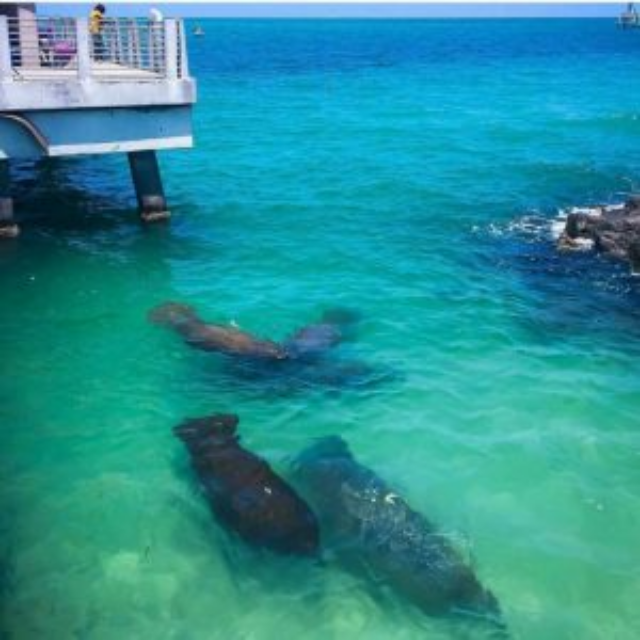How many manatees are swimming in the scene? Based on the screenshot, please respond with a single word or phrase.

Three